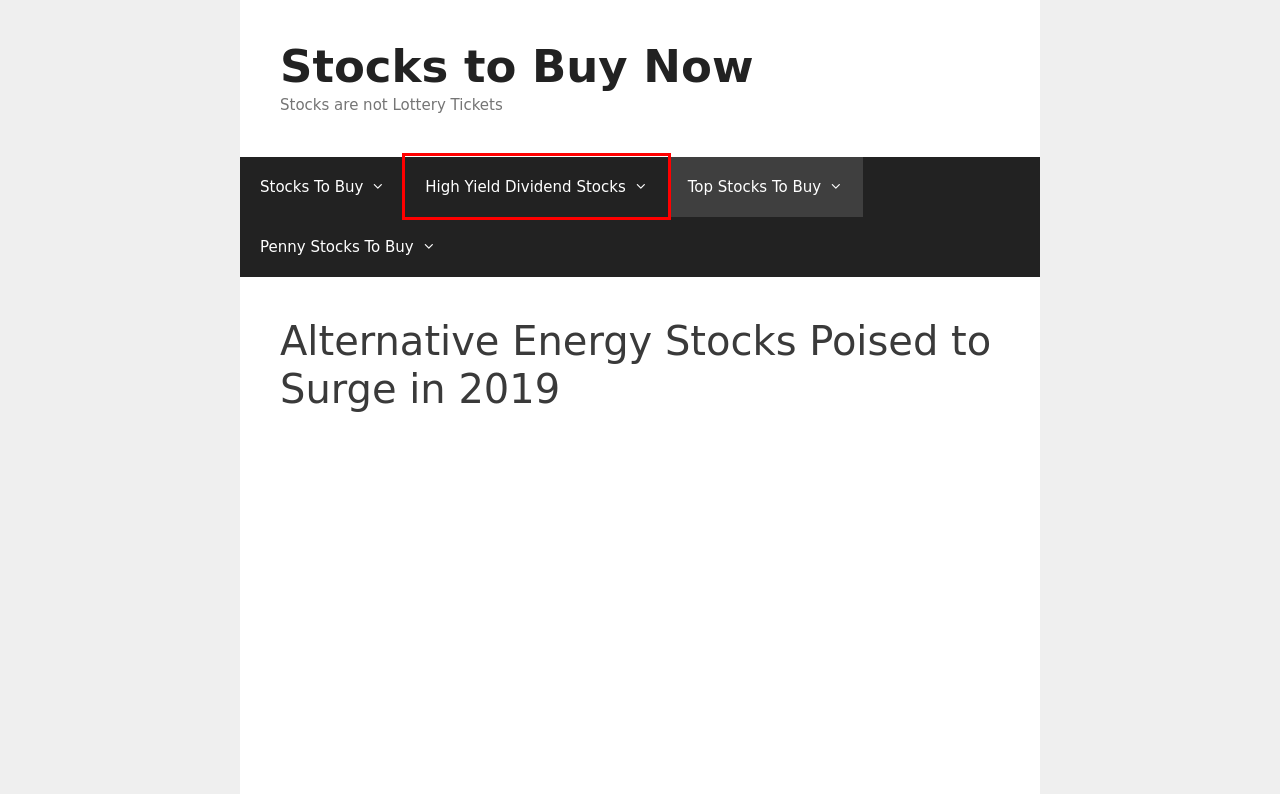Given a webpage screenshot with a red bounding box around a UI element, choose the webpage description that best matches the new webpage after clicking the element within the bounding box. Here are the candidates:
A. Contact - Stocks to Buy Now
B. Top Penny Stocks to Watch - Top Technology Penny Stocks Under $5
C. High Yield Dividend Stocks  - Top 5 Dividend Stocks to Buy Now
D. Top Stocks Buy Now – Current Dogs of the Dow for 2019
E. Stocks To Buy Now? Top 5 Penny Stocks To Buy Under $5
F. Terms - Stocks to Buy Now
G. Top Stocks To Buy Now - 5 Blue Chip Stocks That Pay Dividends
H. Penny Stocks To Buy Now - Top Penny Stocks To Watch and Follow

C